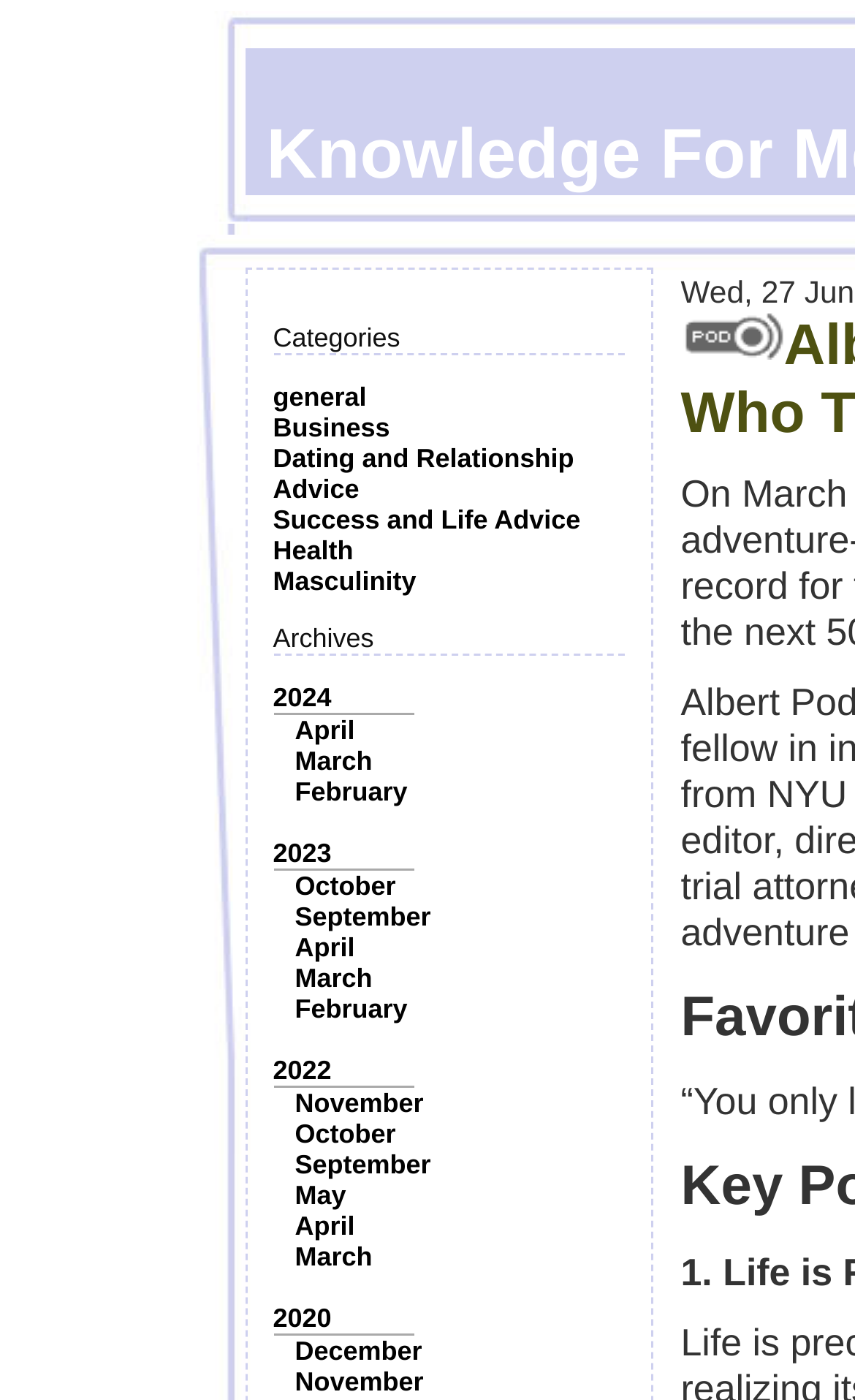Using the provided description: "Success and Life Advice", find the bounding box coordinates of the corresponding UI element. The output should be four float numbers between 0 and 1, in the format [left, top, right, bottom].

[0.319, 0.36, 0.679, 0.382]